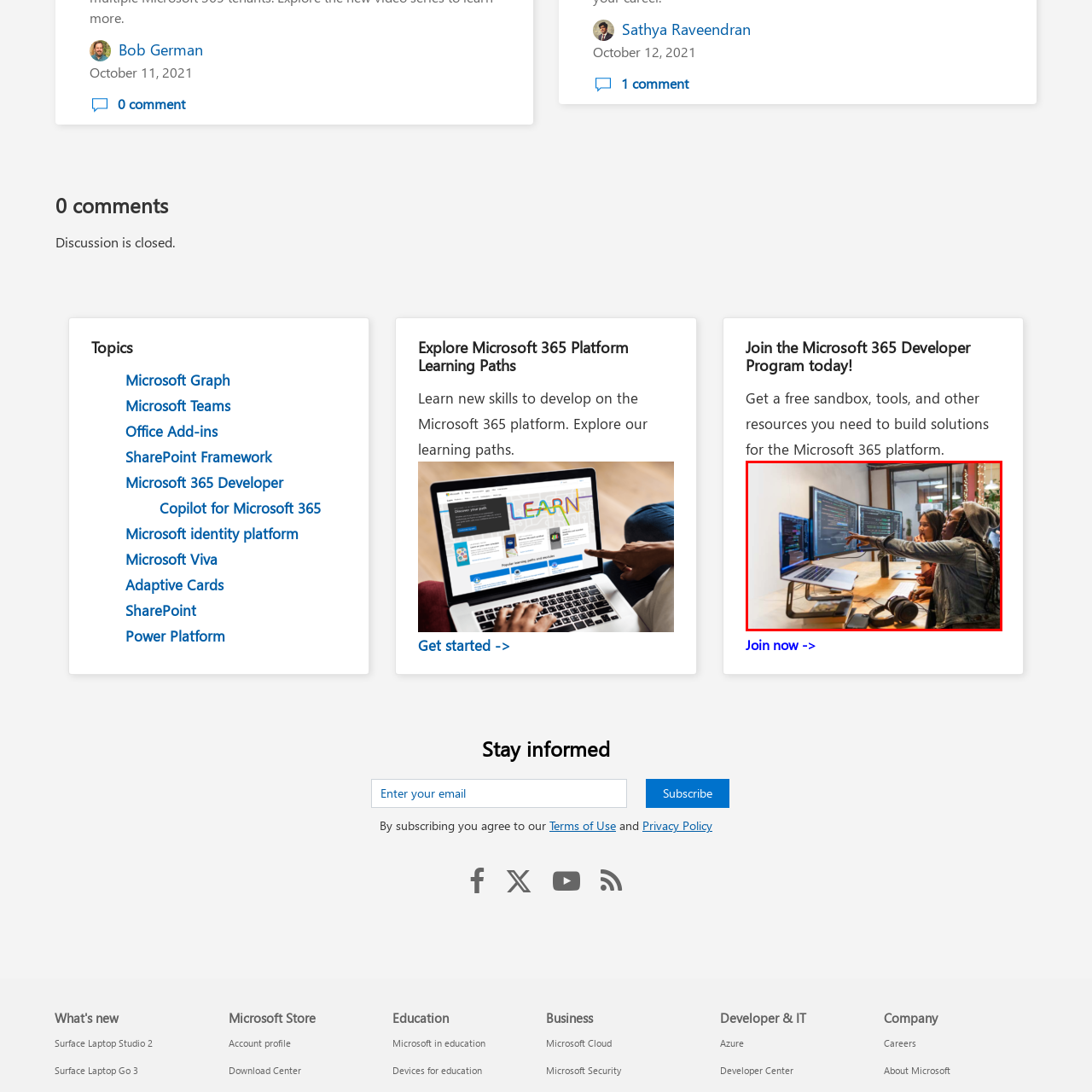What is the environment of the workspace?
Look at the area highlighted by the red bounding box and answer the question in detail, drawing from the specifics shown in the image.

The workspace is described as being filled with natural light and contemporary decor, and the desk is equipped with a laptop and an array of gadgets, including headphones and a smartphone, creating an environment that is vibrant with creativity and technology.